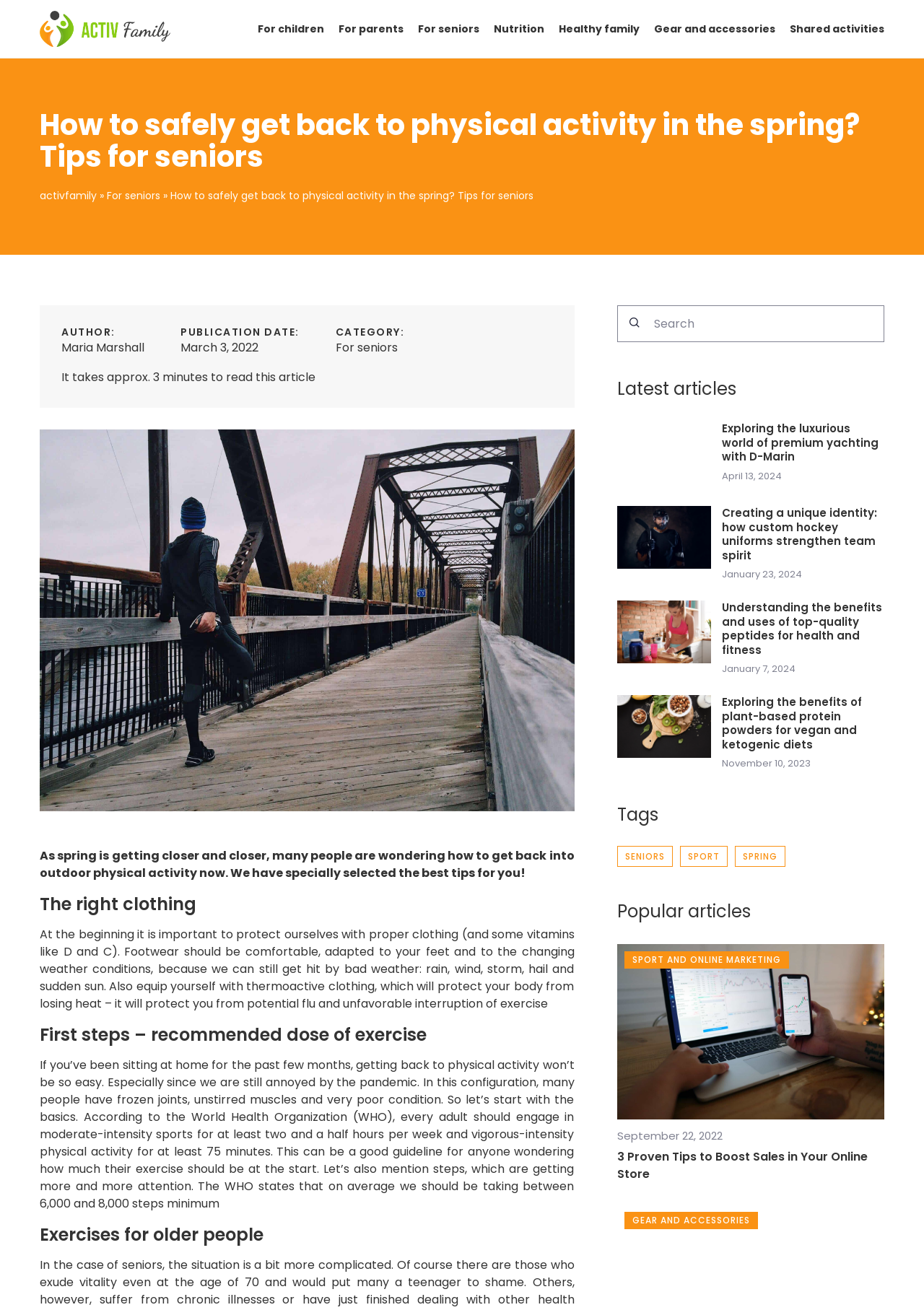What is the author of the current article?
Using the image, give a concise answer in the form of a single word or short phrase.

Maria Marshall